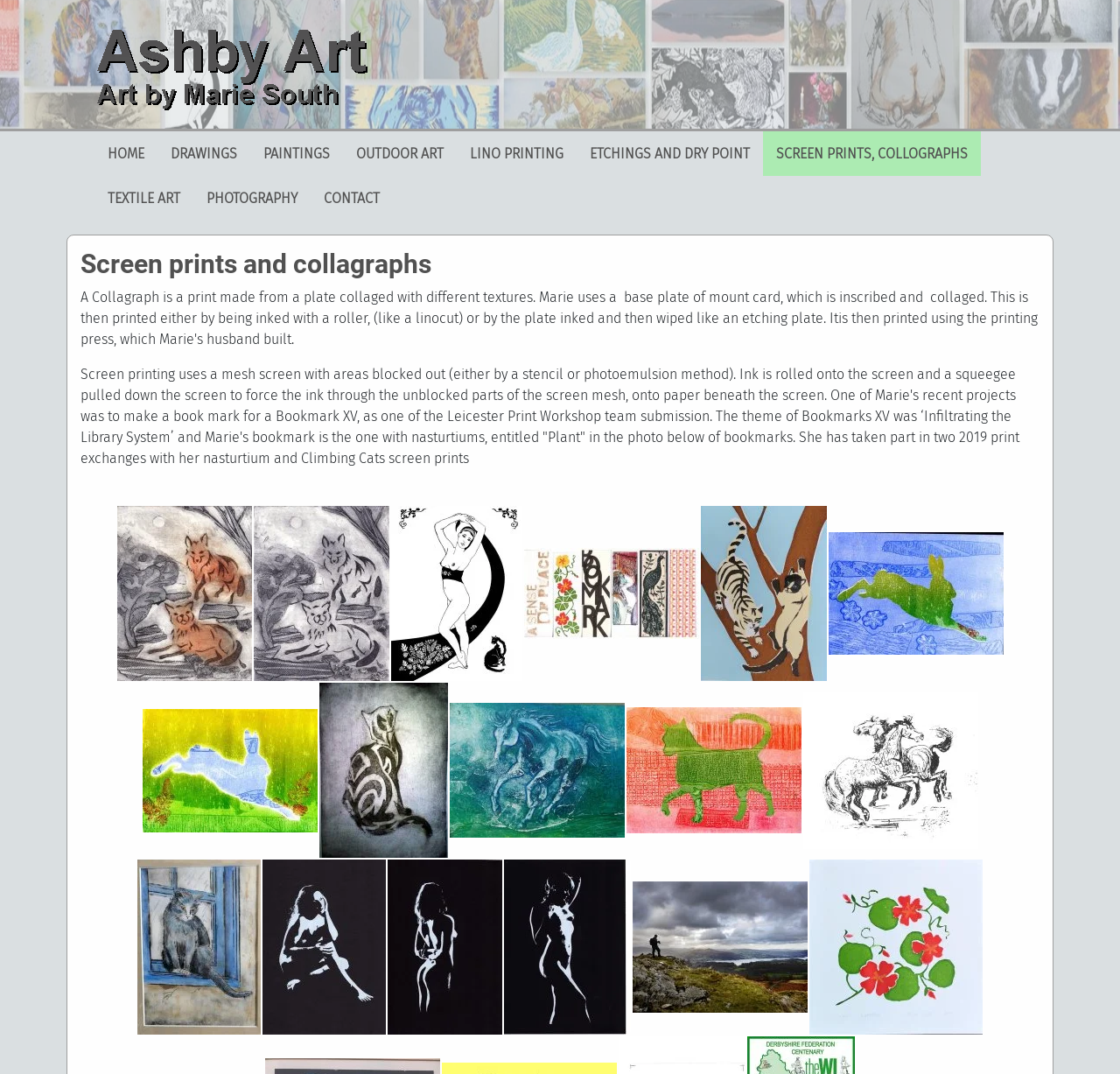Generate a comprehensive description of the webpage content.

The webpage is about Ashbyart, an artist's website showcasing their work in various mediums. At the top left, there is a logo image of Ashbyart, accompanied by a link to the homepage. Below the logo, there is a navigation menu with links to different sections of the website, including HOME, DRAWINGS, PAINTINGS, OUTDOOR ART, LINO PRINTING, ETCHINGS AND DRY POINT, SCREEN PRINTS, COLLOGRAPHS, TEXTILE ART, and PHOTOGRAPHY.

The main content of the page is focused on Screen Prints and Collagraphs, with a heading that reads "Screen prints and collagraphs". Below the heading, there is a detailed description of the screen printing process, accompanied by a project example of a bookmark created for a print exchange. The project description is followed by a series of 17 links, each labeled with a number (1/21 to 17/21), which appear to be pagination links for a gallery or portfolio of screen prints and collagraphs.

The overall layout of the webpage is organized, with clear headings and concise text, making it easy to navigate and understand the content.